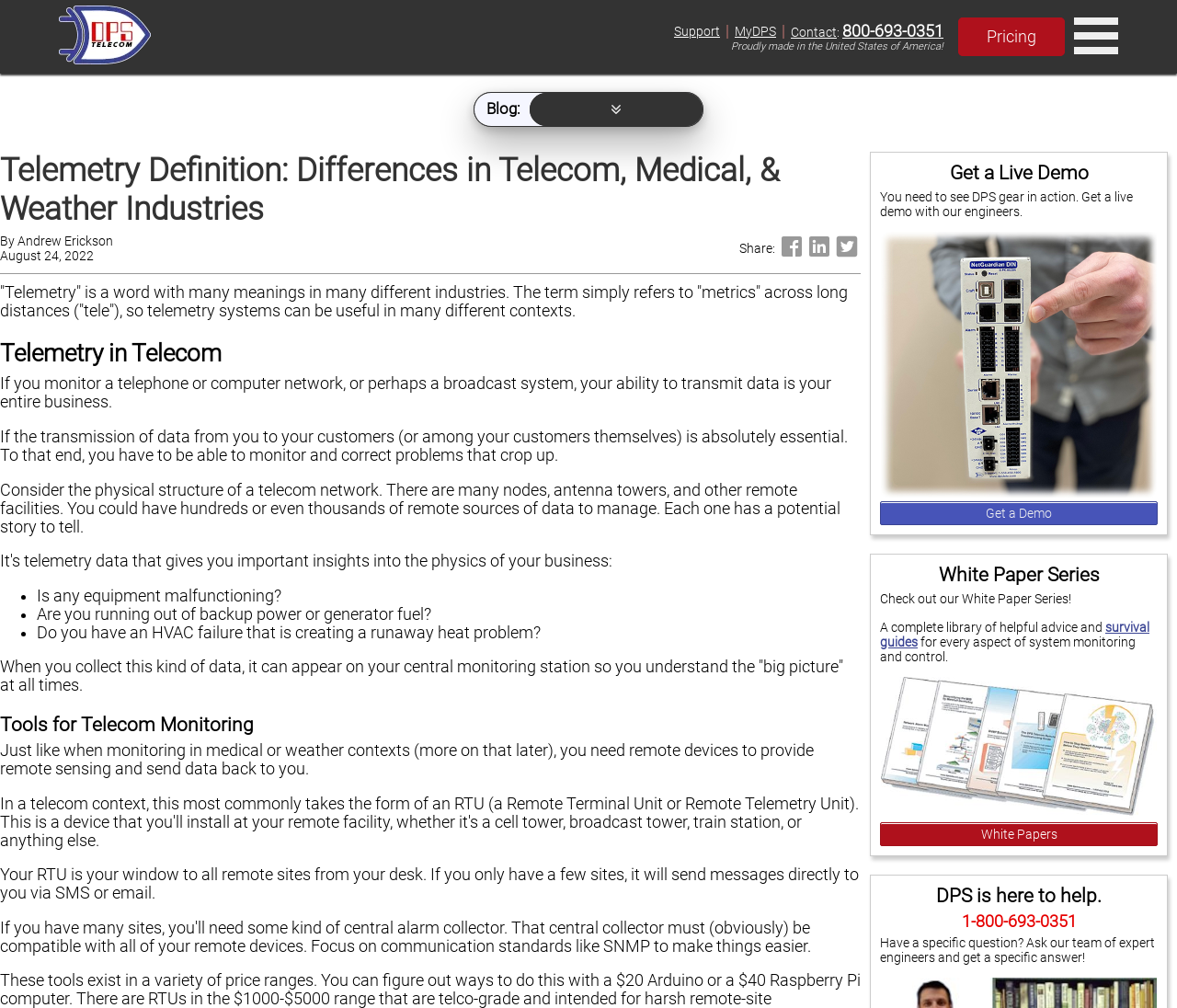Locate the bounding box coordinates of the clickable part needed for the task: "Click the 'Support' link".

[0.573, 0.023, 0.612, 0.038]